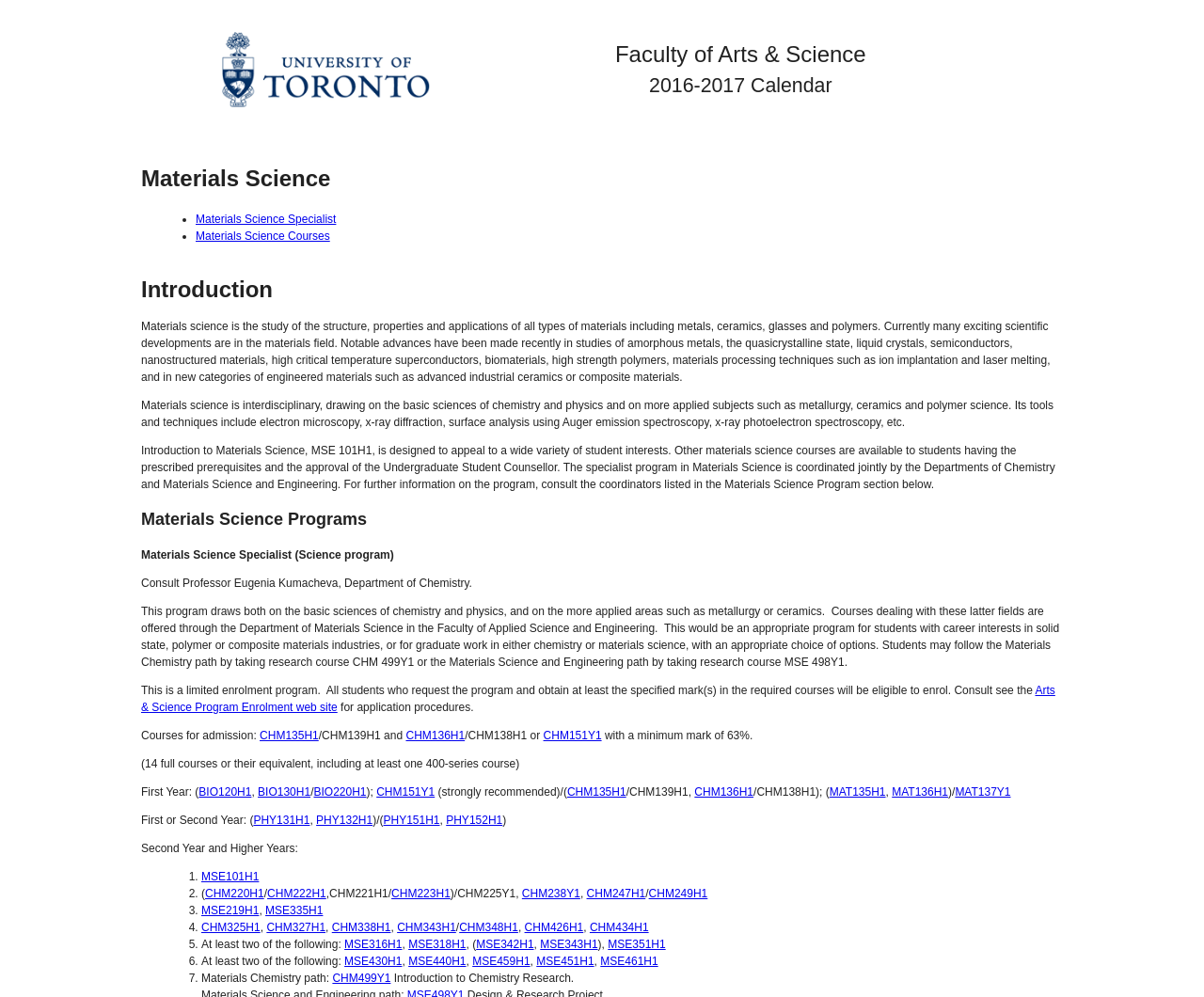Please provide a one-word or short phrase answer to the question:
What is the study of materials science?

structure, properties and applications of materials